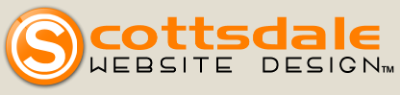What does the logo signify?
Your answer should be a single word or phrase derived from the screenshot.

Commitment to quality and innovation